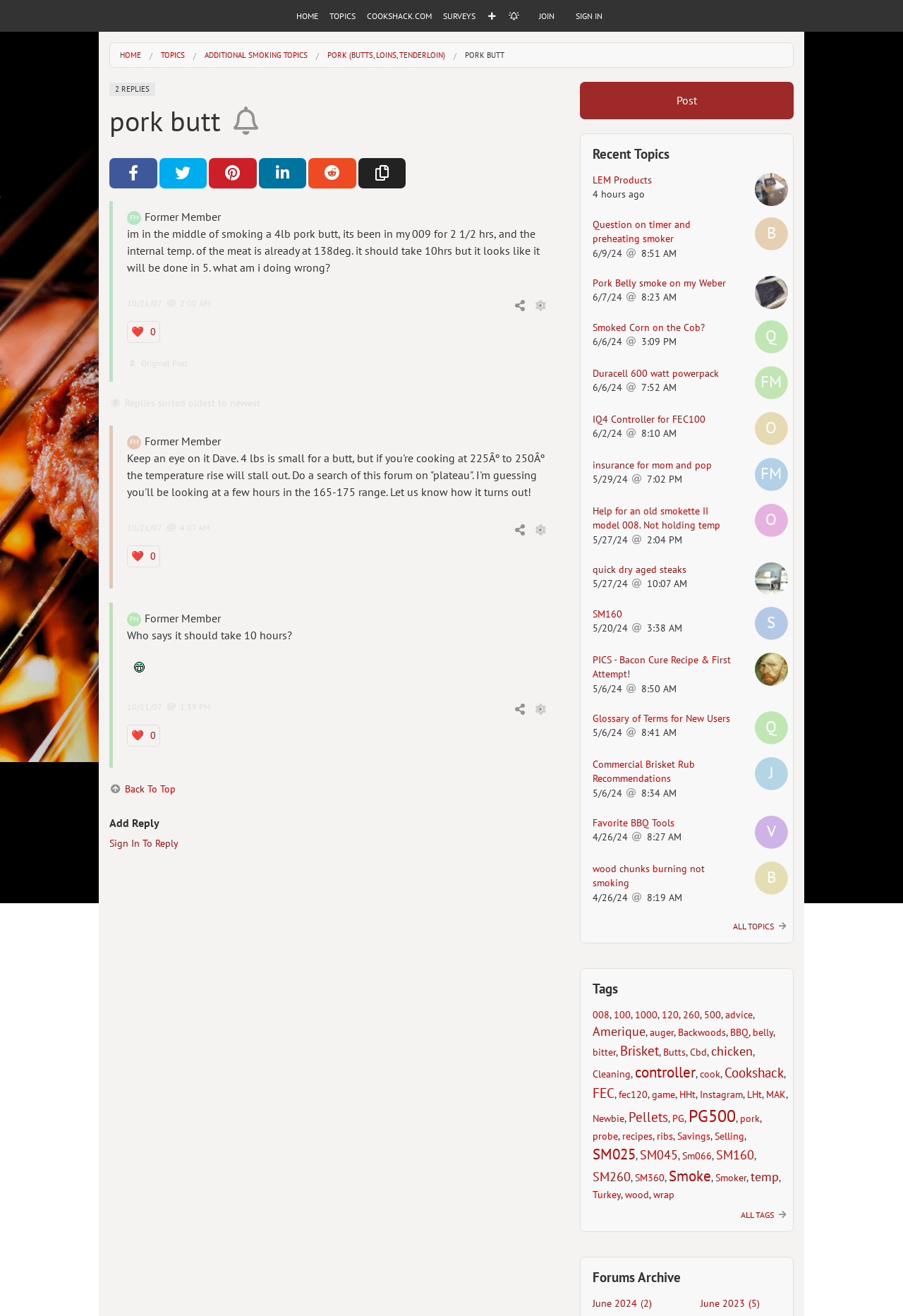Point out the bounding box coordinates of the section to click in order to follow this instruction: "Explore Editorial Coverage".

None